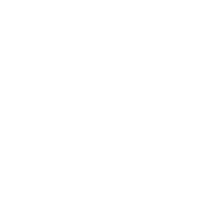Examine the image carefully and respond to the question with a detailed answer: 
What language is used in the product label?

The product label 'Miniaturowe drzewa Model dioramy Model scenerii drzew' appears to be written in Polish, which suggests that the product may be intended for a Polish-speaking audience or that the manufacturer is based in Poland.